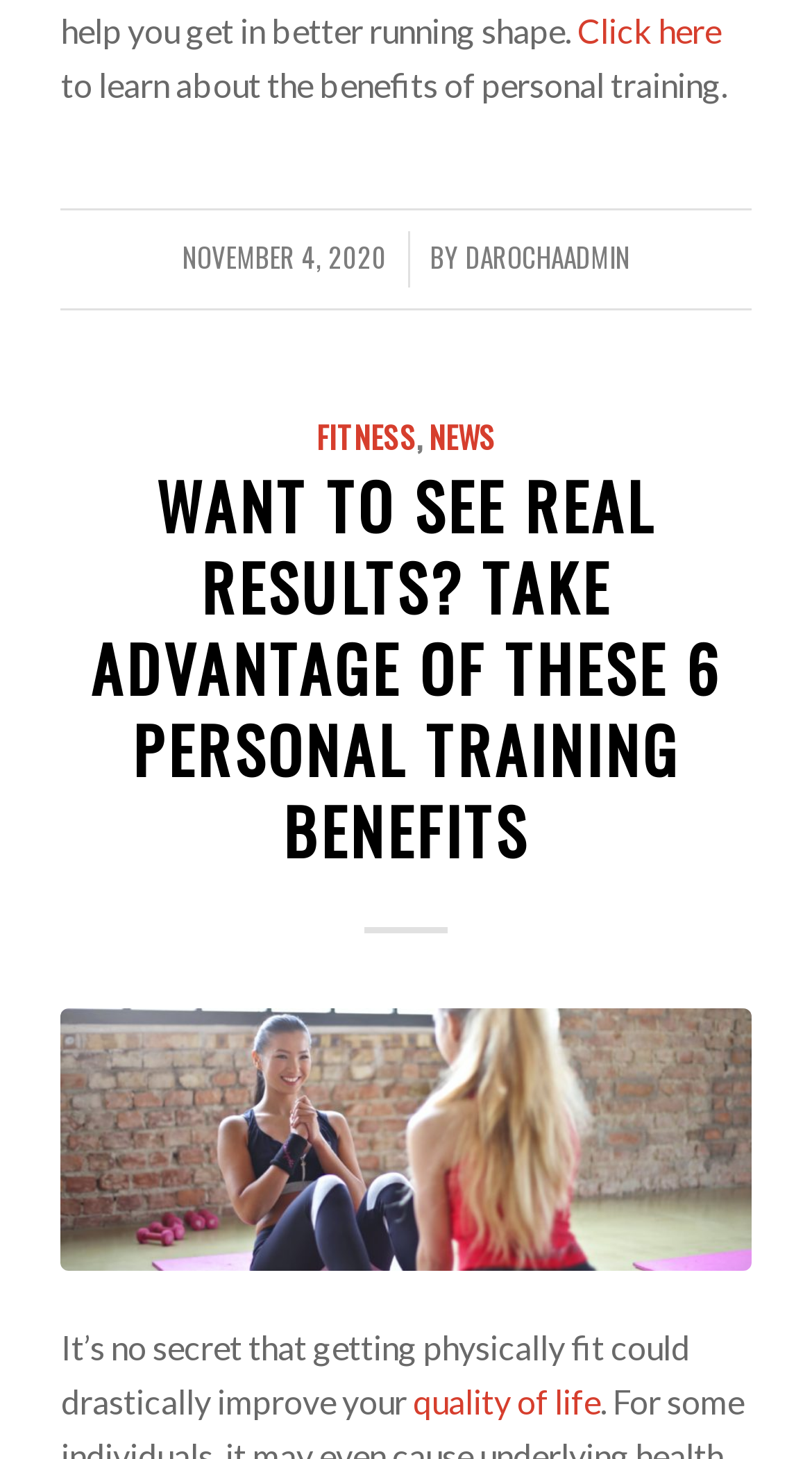What is the author of the article?
Look at the image and respond with a one-word or short phrase answer.

DAROCHAADMIN